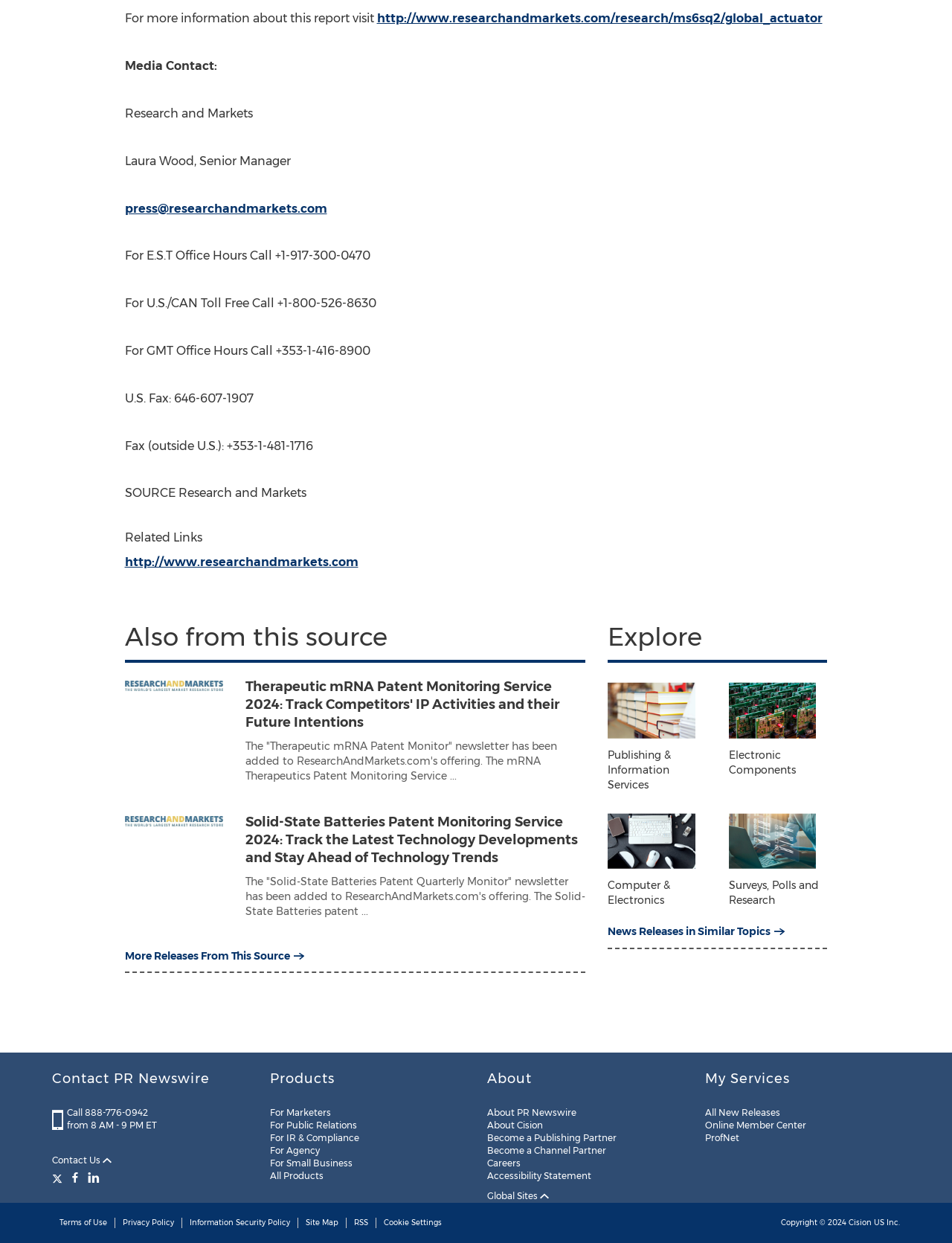What is the company providing the publishing and information services?
Provide a well-explained and detailed answer to the question.

The answer can be found in the heading 'Contact PR Newswire' which indicates that PR Newswire is the company providing the publishing and information services.